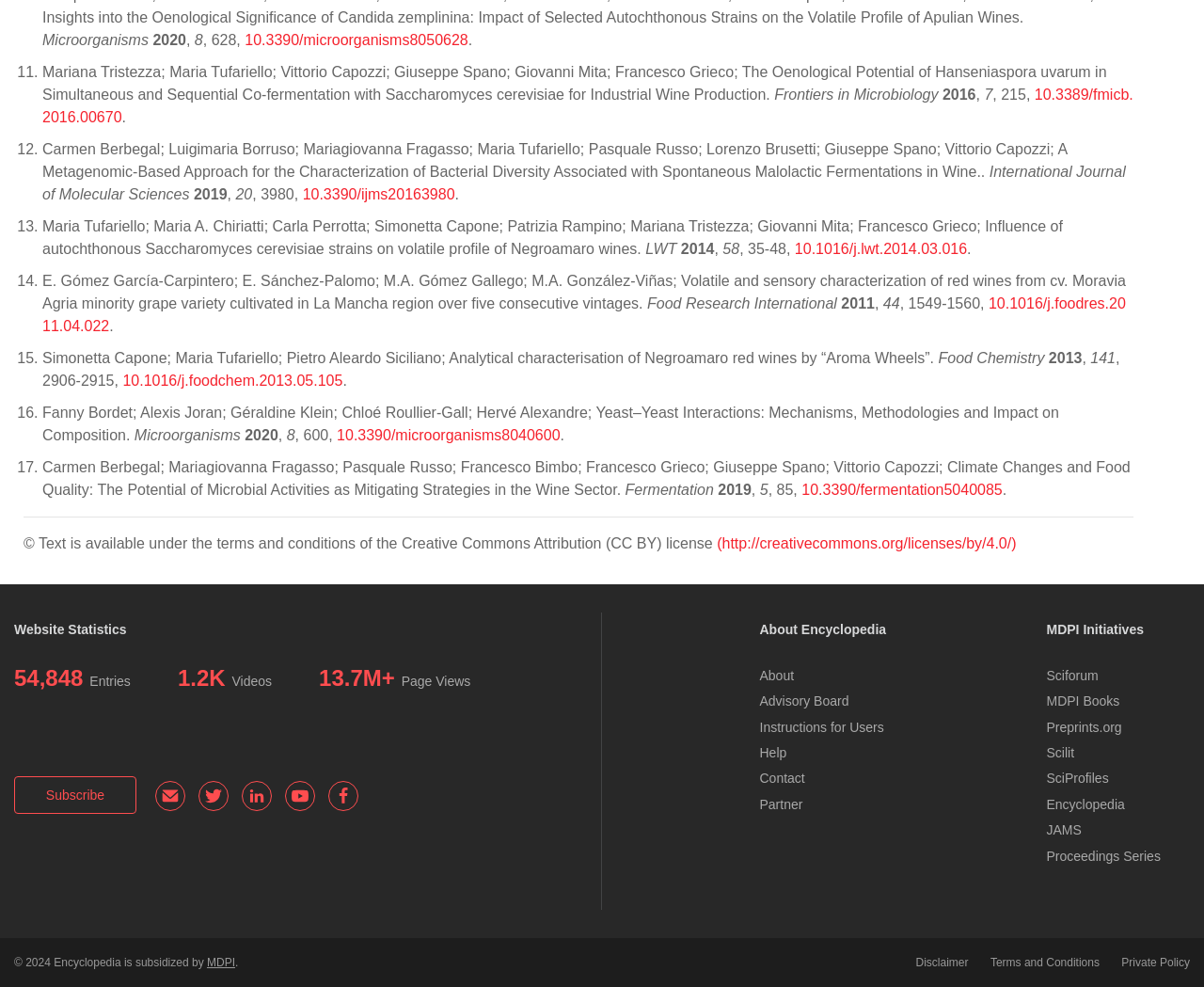What is the title of the first article?
Respond to the question with a single word or phrase according to the image.

The Oenological Potential of Hanseniaspora uvarum